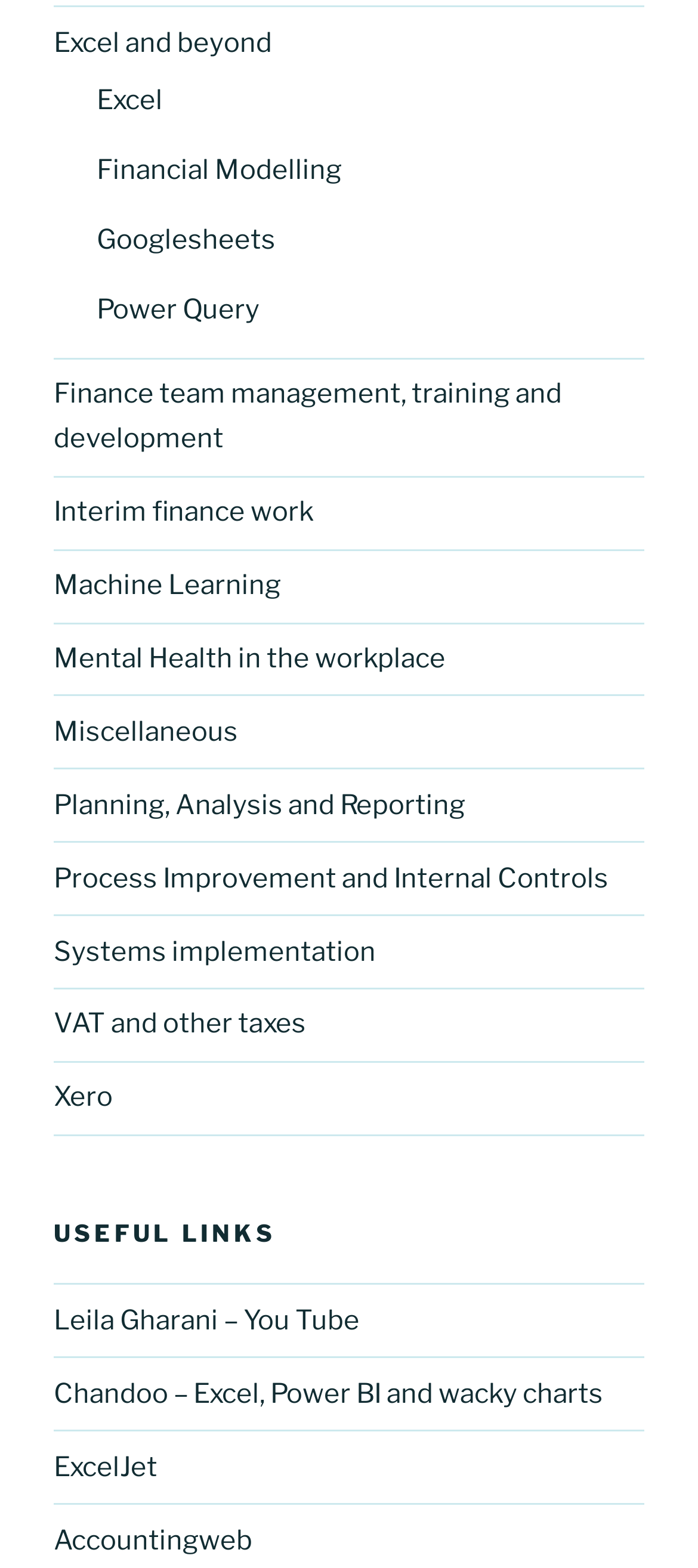Specify the bounding box coordinates of the element's region that should be clicked to achieve the following instruction: "Click on Excel and beyond". The bounding box coordinates consist of four float numbers between 0 and 1, in the format [left, top, right, bottom].

[0.077, 0.017, 0.39, 0.038]